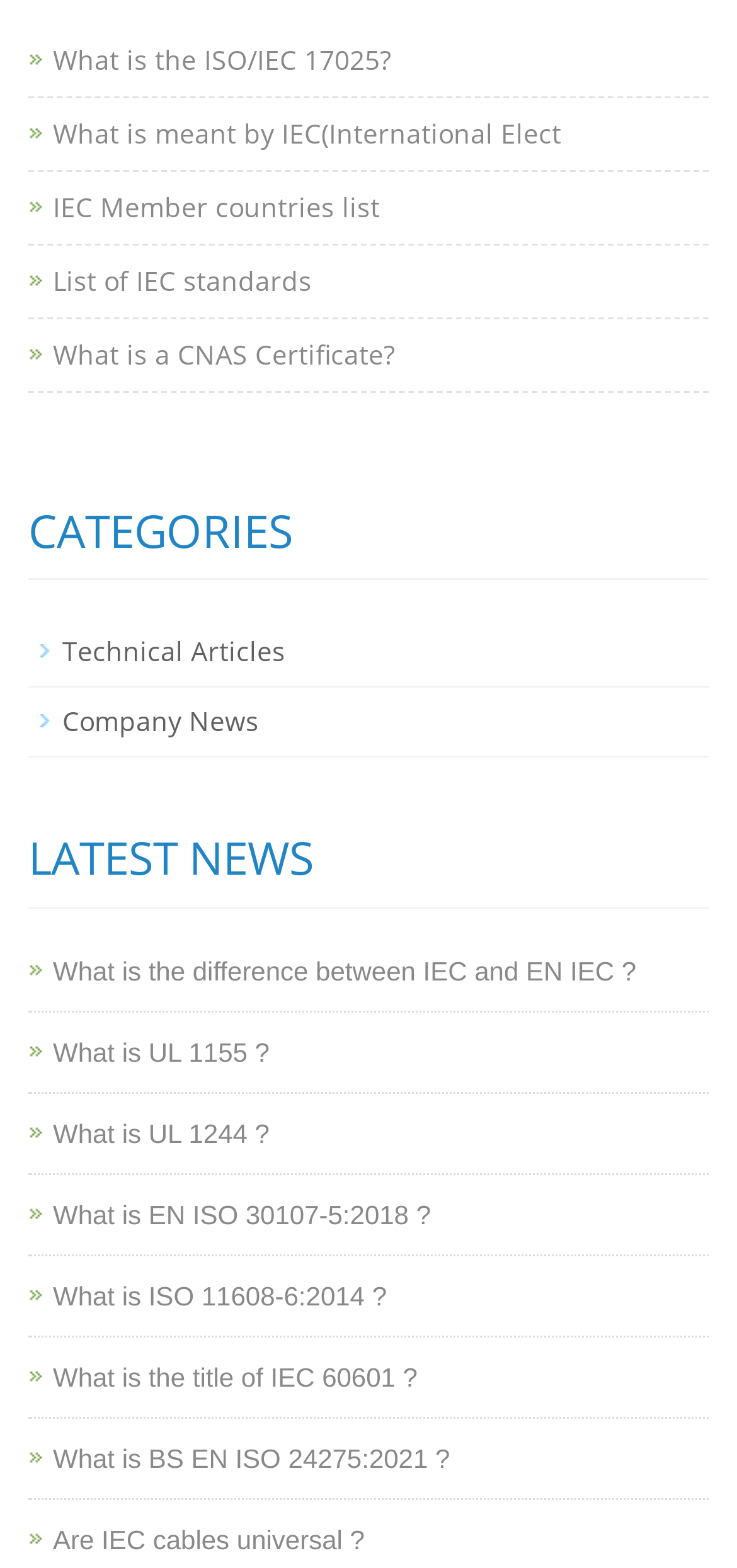What is the topic of the first link on the webpage? Based on the image, give a response in one word or a short phrase.

ISO/IEC 17025